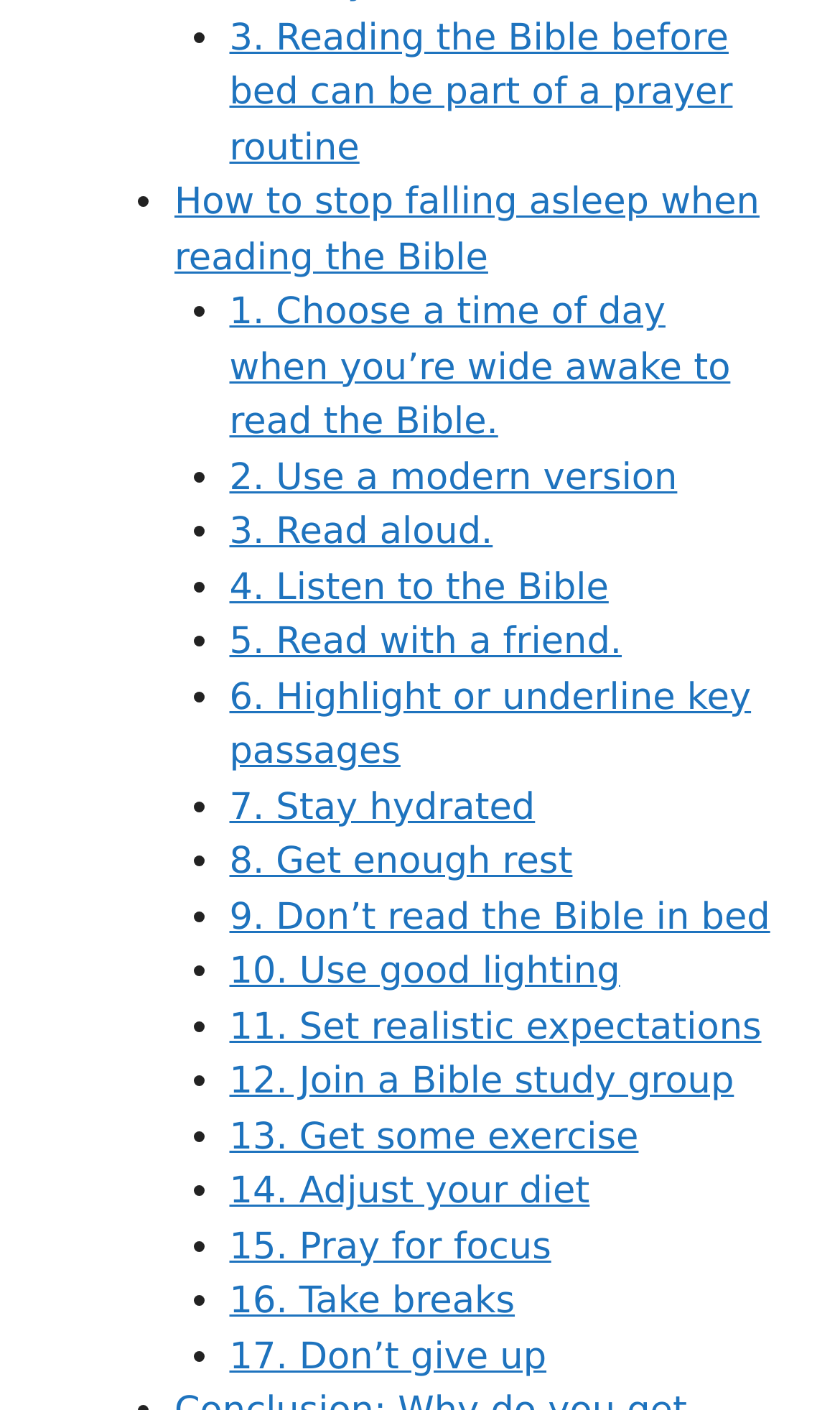Identify the bounding box coordinates for the element you need to click to achieve the following task: "View privacy notice". The coordinates must be four float values ranging from 0 to 1, formatted as [left, top, right, bottom].

None